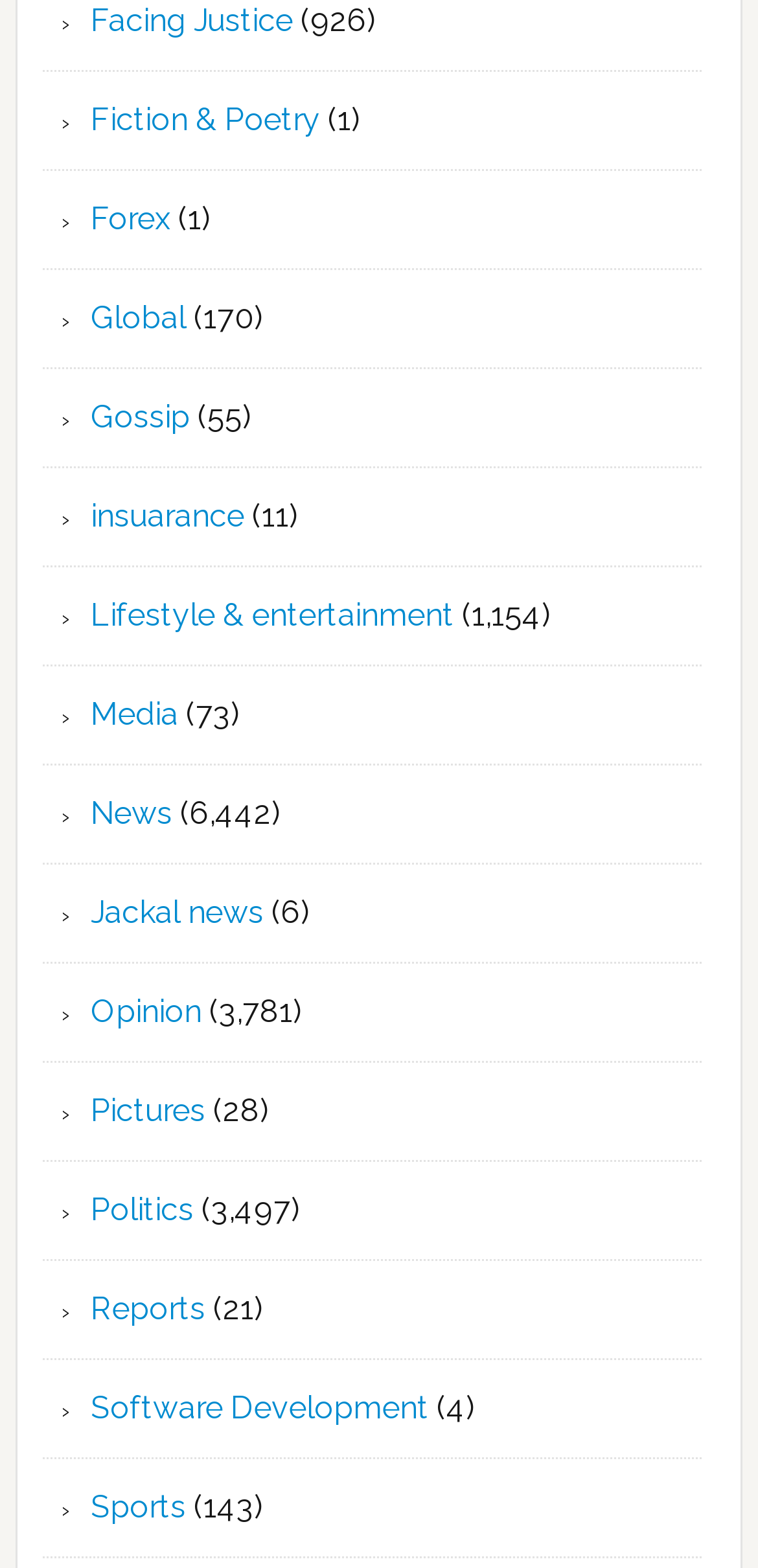Identify the bounding box coordinates of the region that should be clicked to execute the following instruction: "Explore Forex".

[0.12, 0.128, 0.225, 0.151]